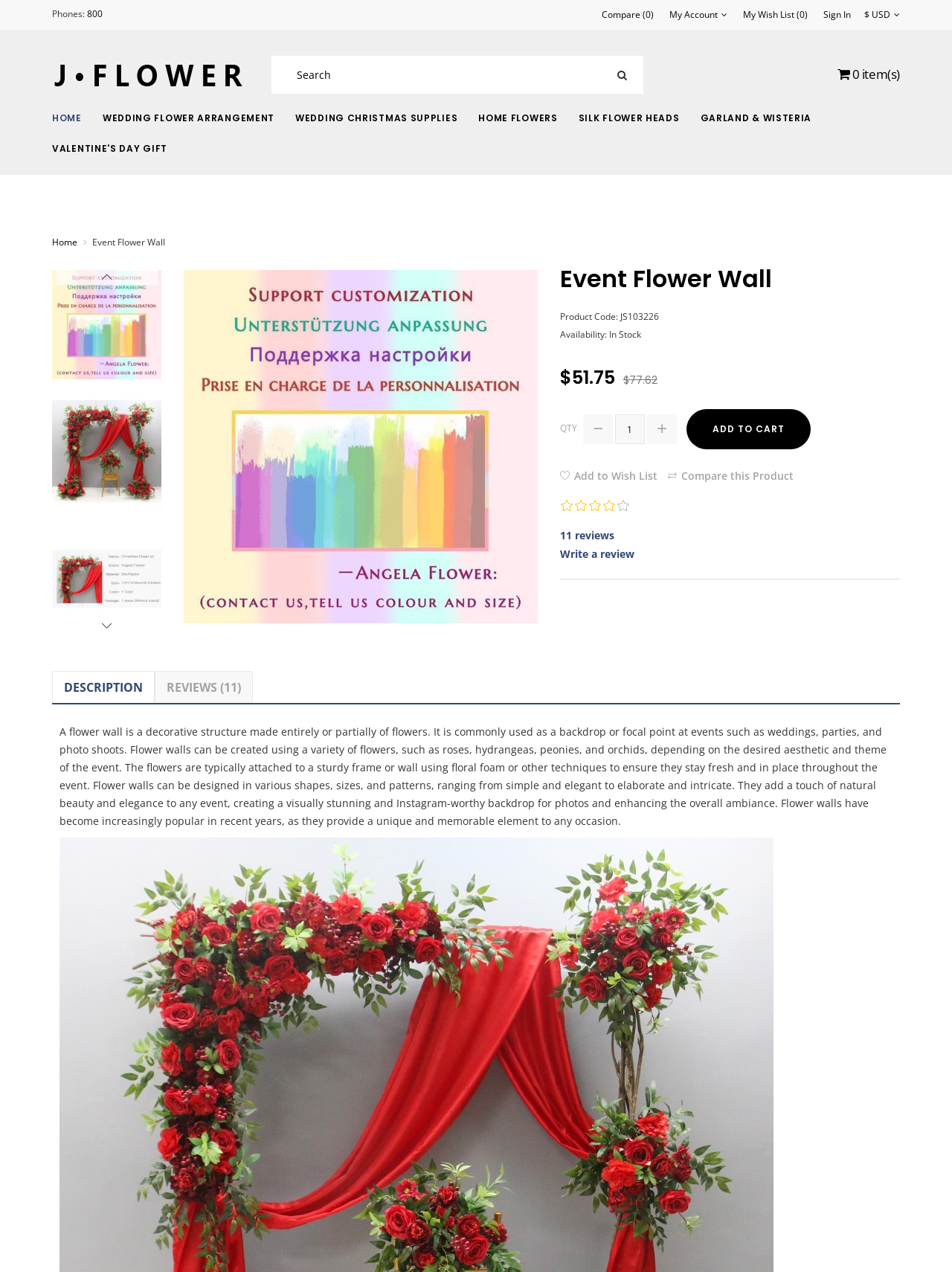Using details from the image, please answer the following question comprehensively:
What is the product code of the event flower wall?

The product code can be found in the product details section, where it is labeled as 'Product Code:' and has the value 'JS103226'.